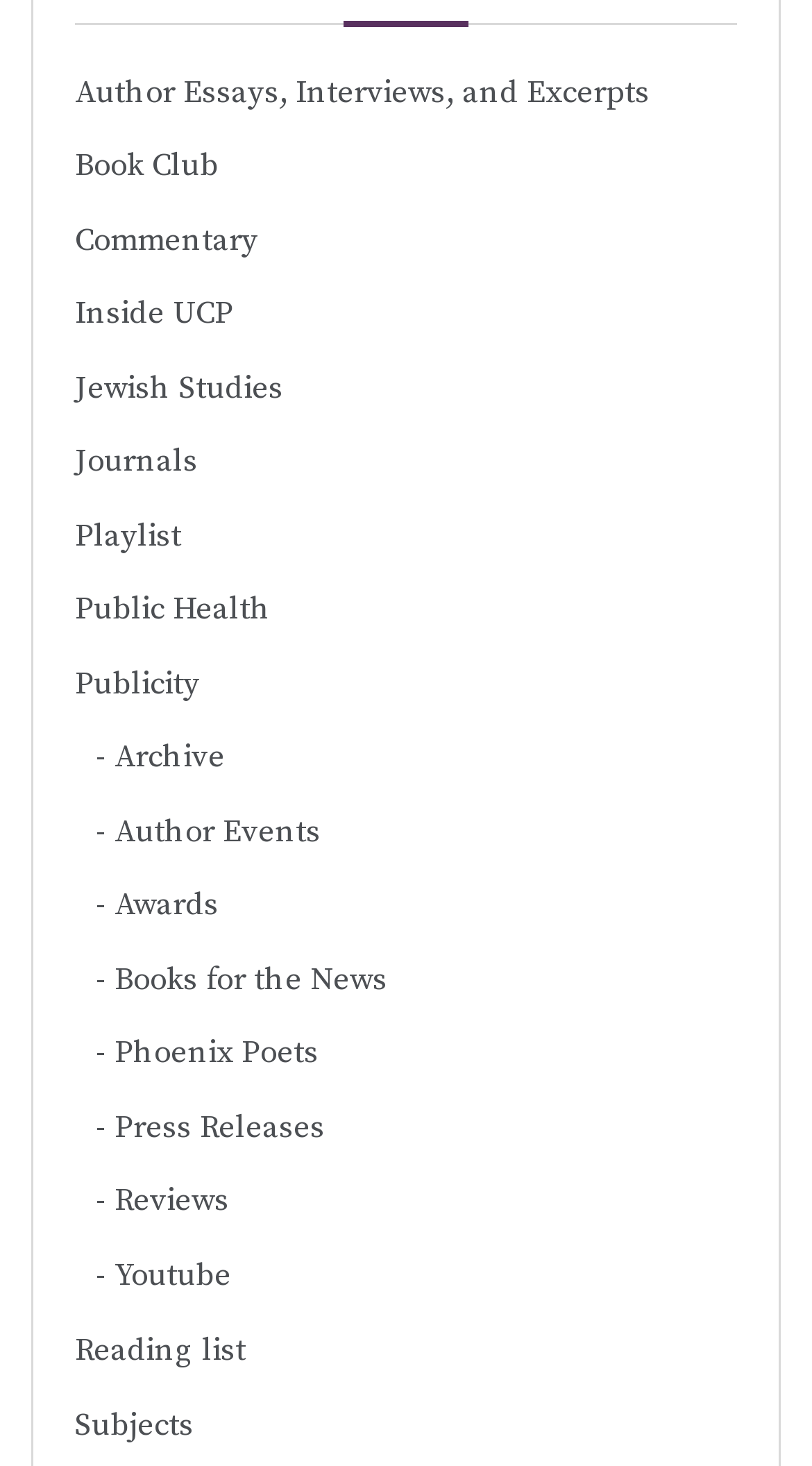What are the main categories on this webpage?
Look at the screenshot and respond with a single word or phrase.

Author Essays, Book Club, etc.